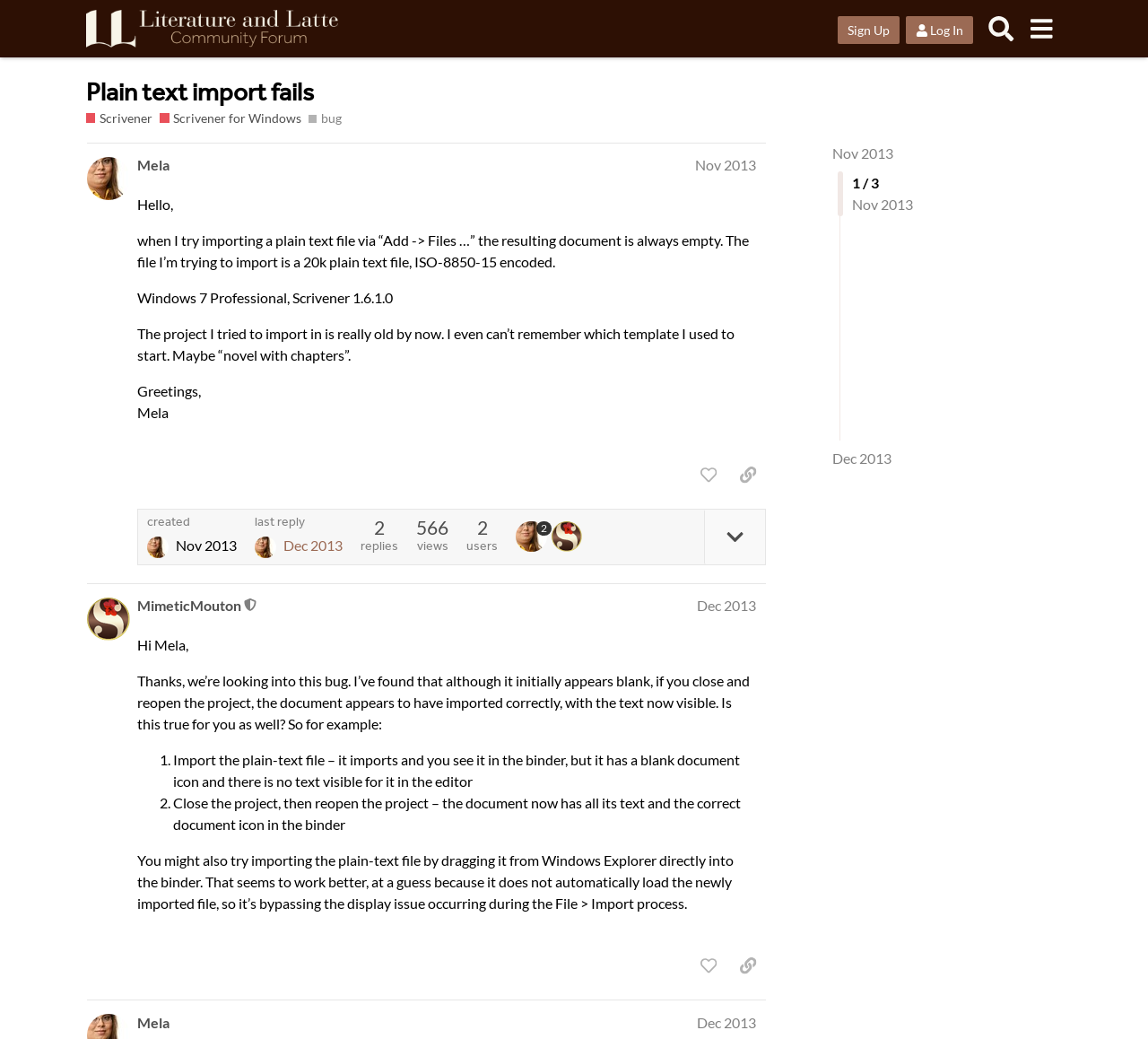What is the encoding of the plain text file mentioned in the post?
Give a single word or phrase answer based on the content of the image.

ISO-8850-15